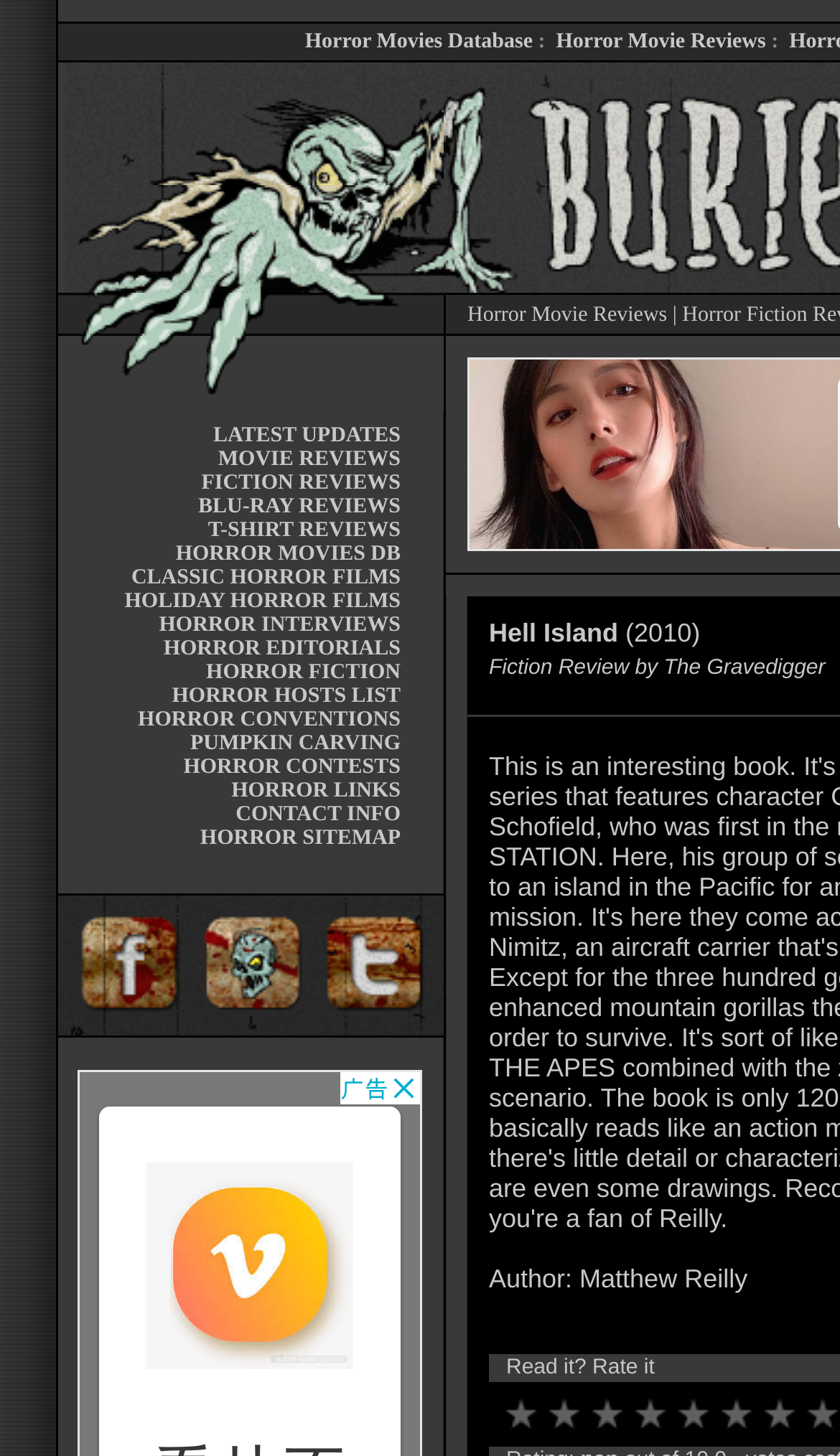Please identify the bounding box coordinates of the clickable area that will allow you to execute the instruction: "View Horror Movie Reviews".

[0.662, 0.021, 0.912, 0.037]